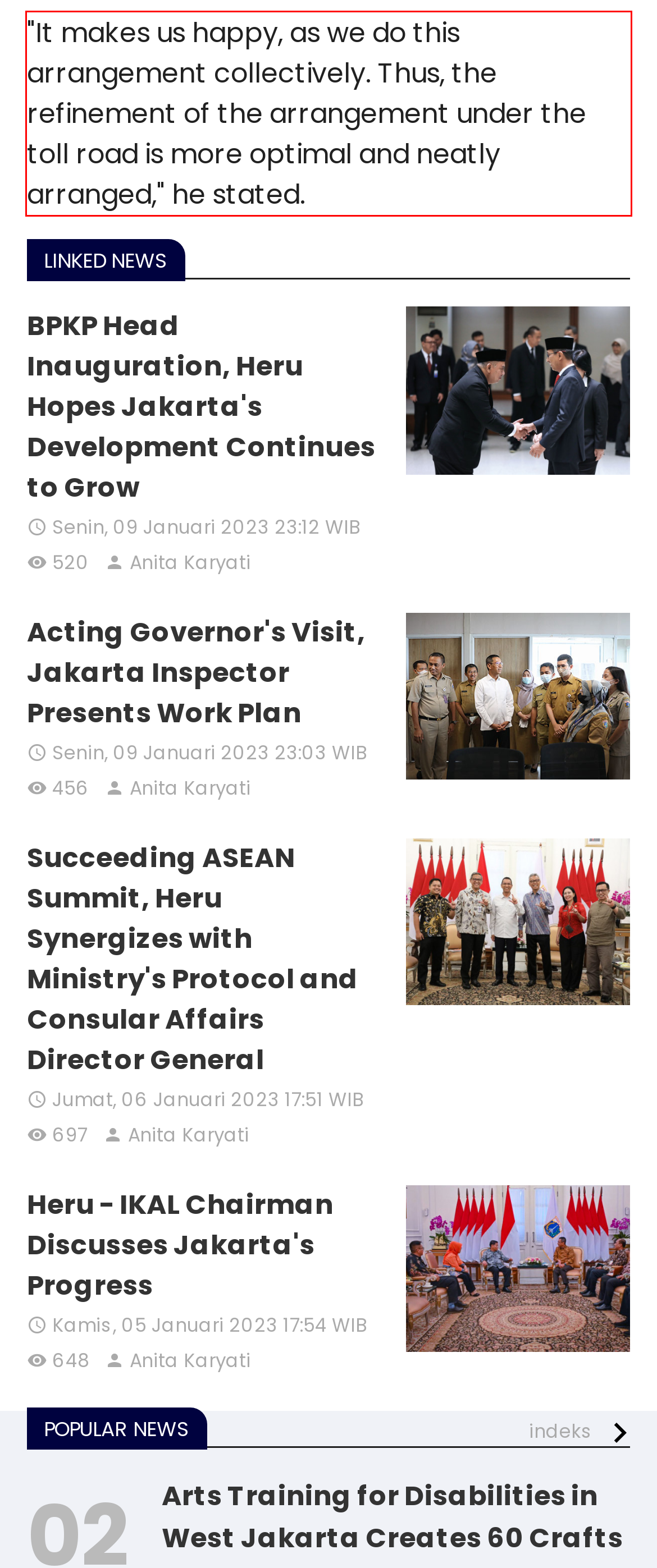Look at the webpage screenshot and recognize the text inside the red bounding box.

"It makes us happy, as we do this arrangement collectively. Thus, the refinement of the arrangement under the toll road is more optimal and neatly arranged," he stated.